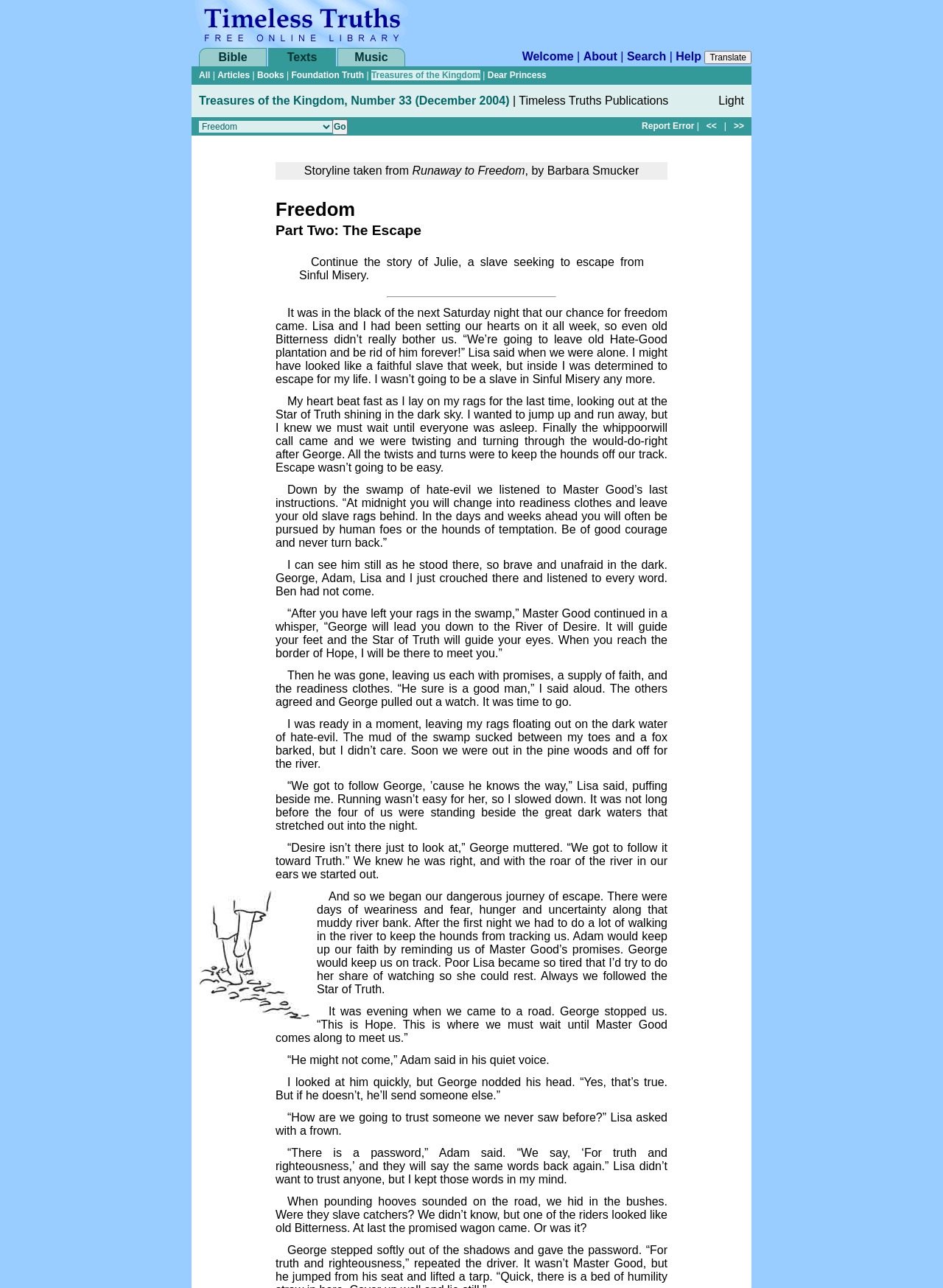Given the description "Report Error", determine the bounding box of the corresponding UI element.

[0.681, 0.094, 0.736, 0.102]